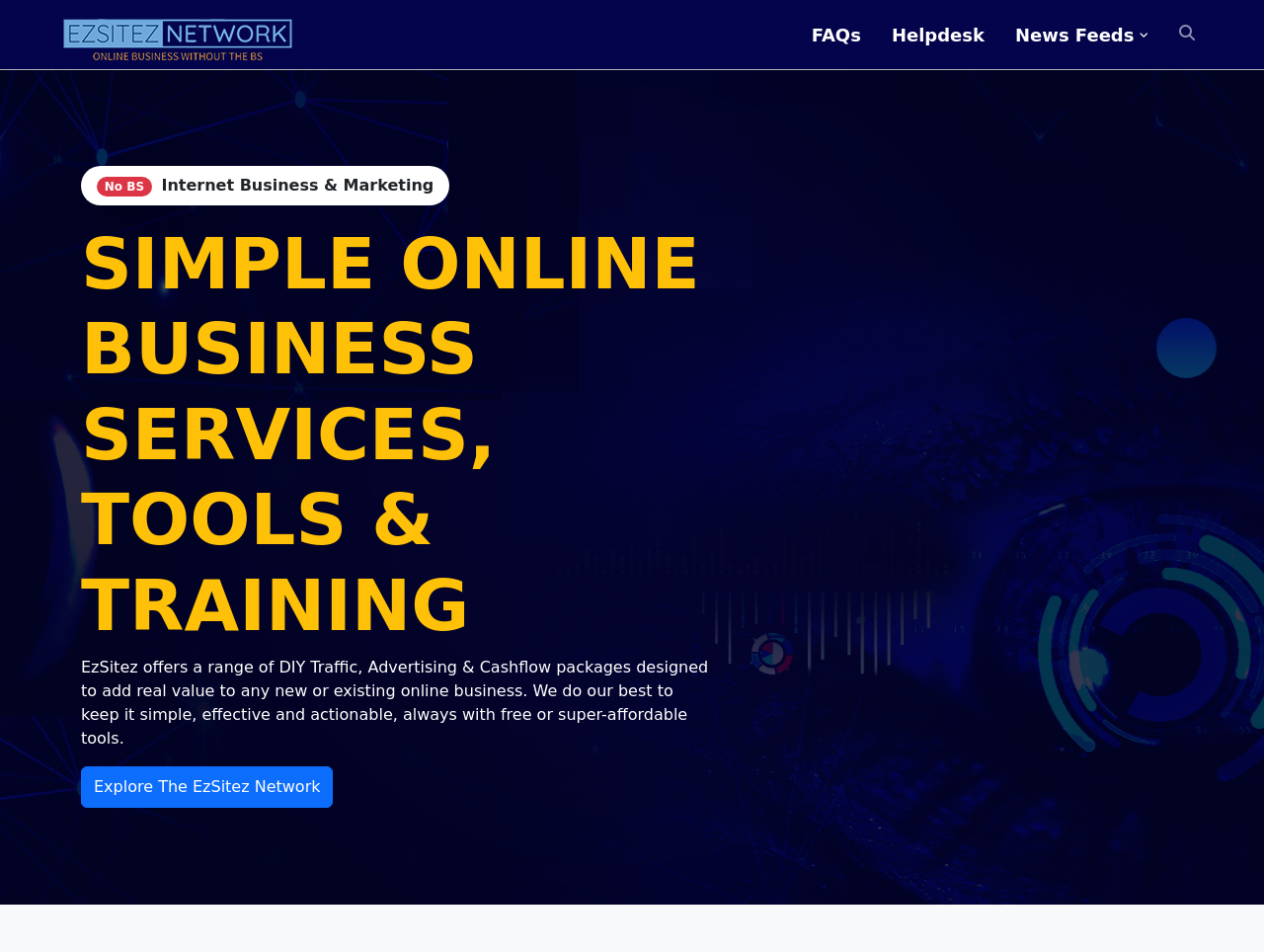Please give a short response to the question using one word or a phrase:
What is the name of the network?

EzSitez Network